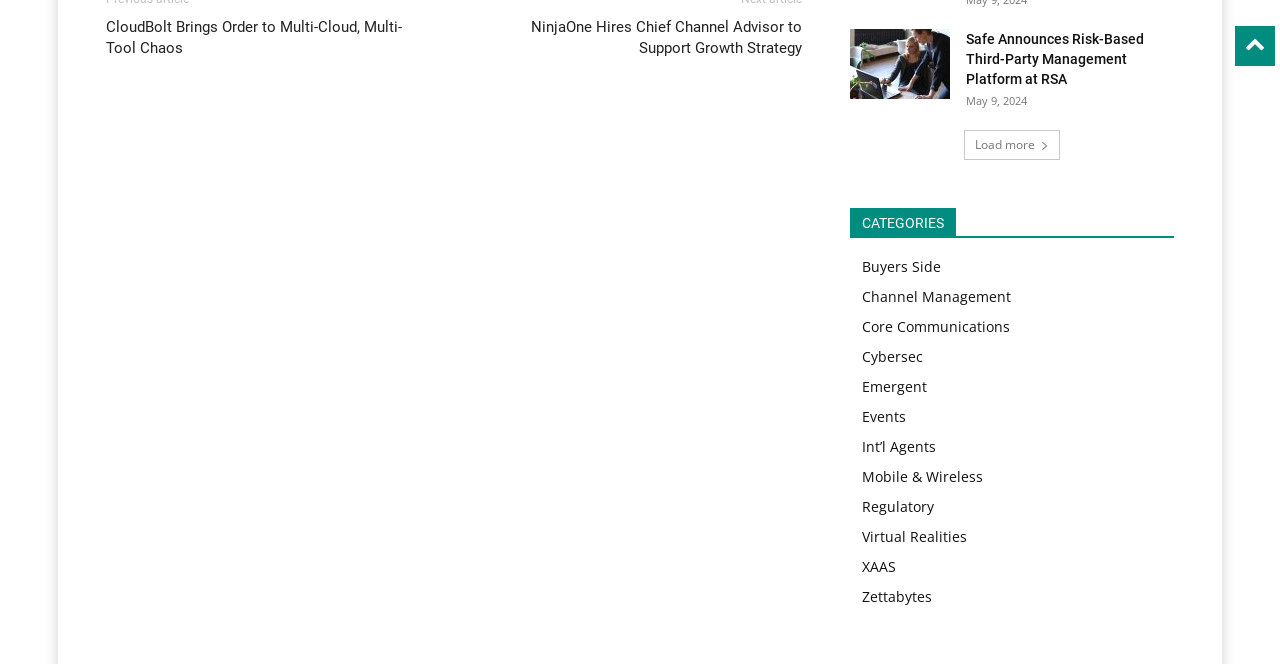How many links are there under the 'CATEGORIES' heading?
Identify the answer in the screenshot and reply with a single word or phrase.

12